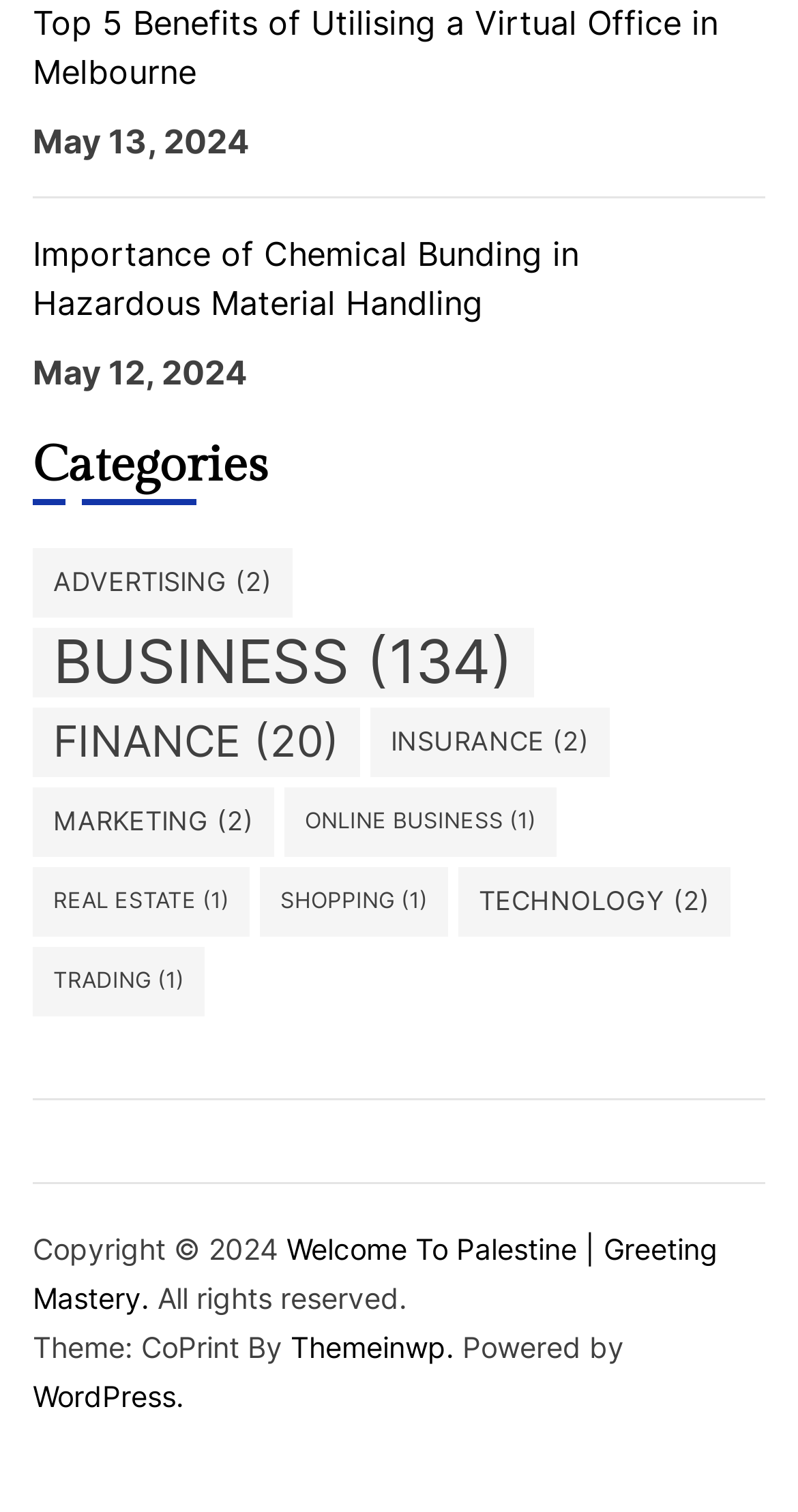Locate the bounding box of the UI element based on this description: "shopping (1)". Provide four float numbers between 0 and 1 as [left, top, right, bottom].

[0.326, 0.573, 0.562, 0.619]